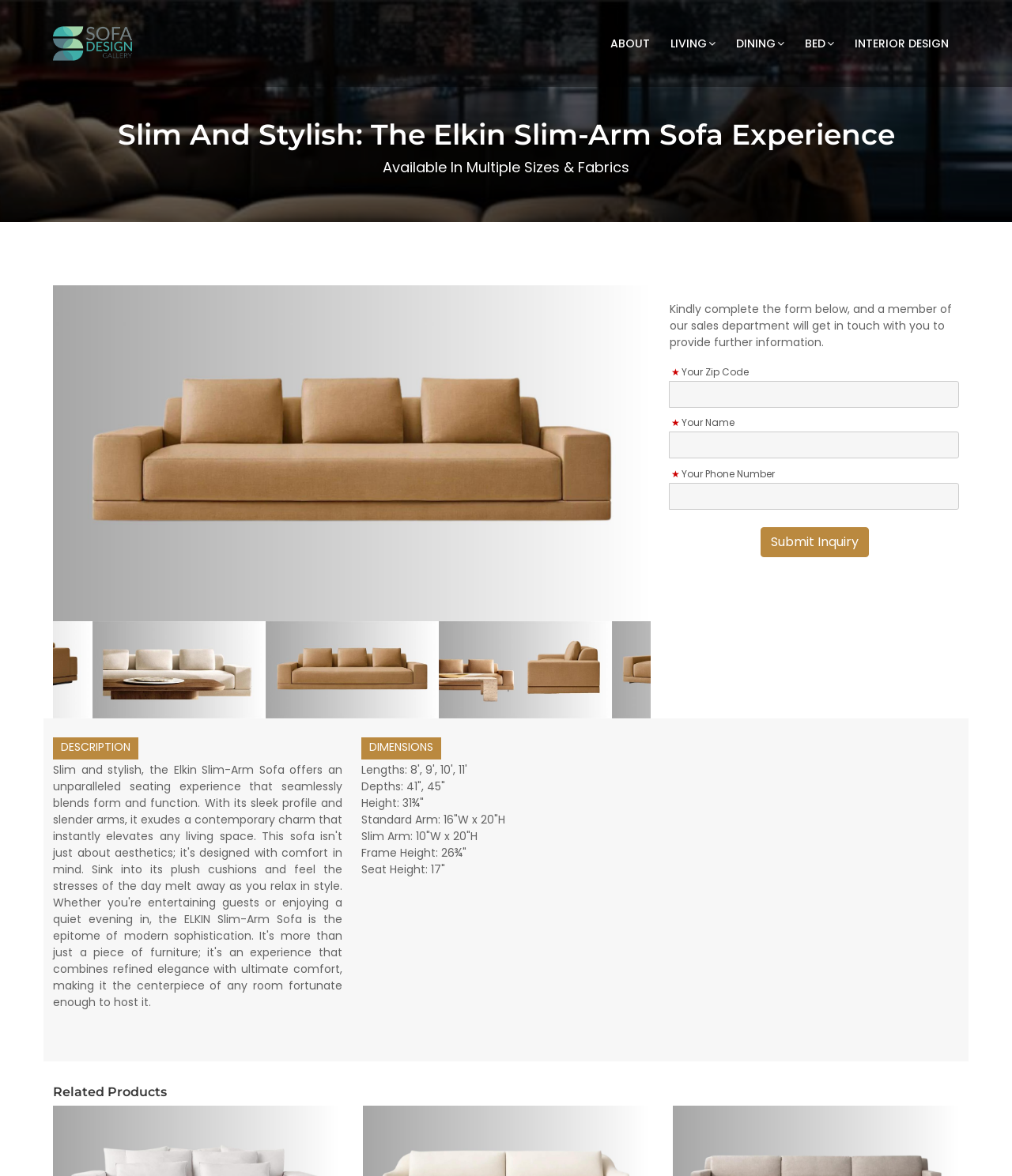Identify the webpage's primary heading and generate its text.

Slim And Stylish: The Elkin Slim-Arm Sofa Experience